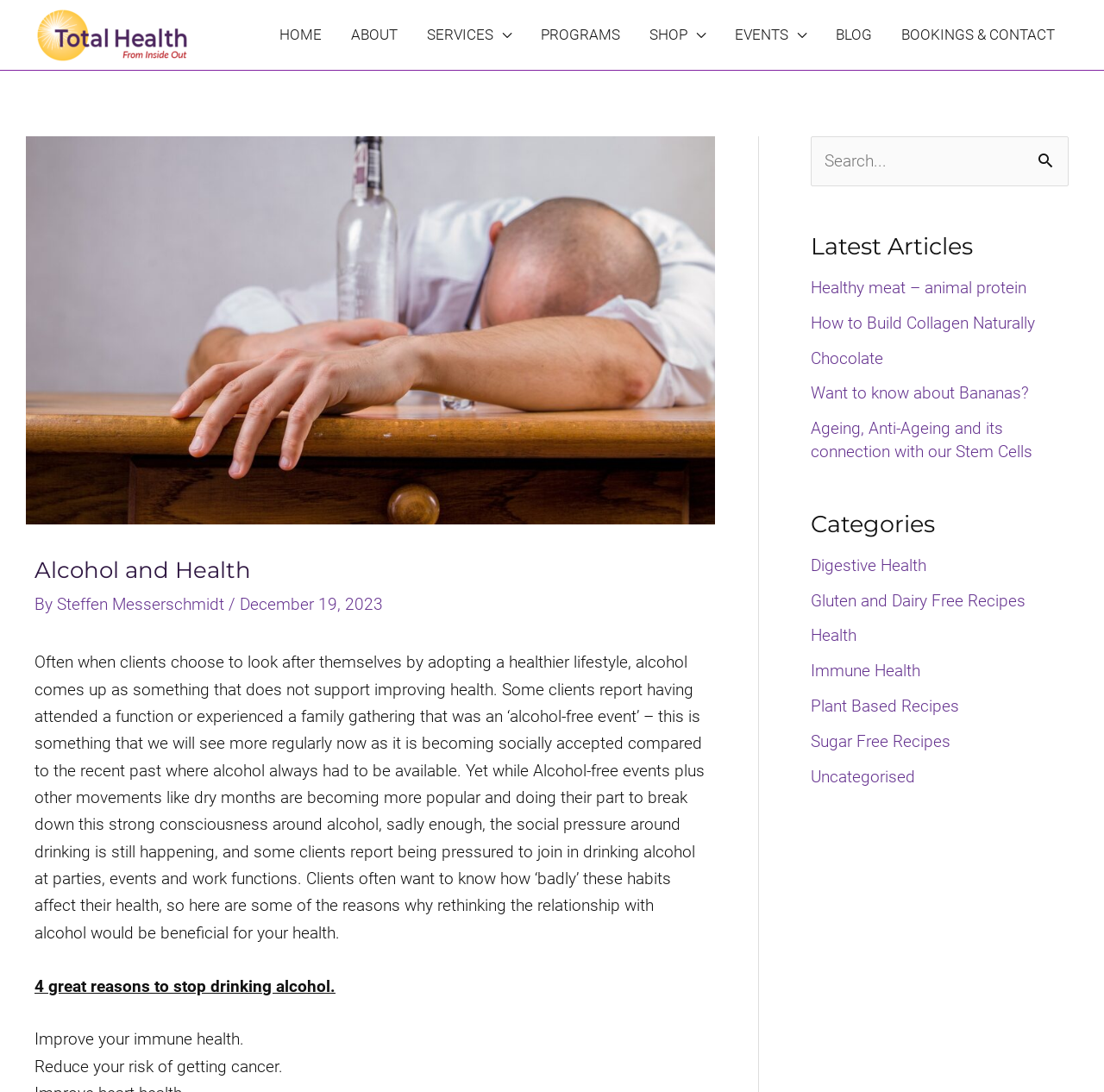Please answer the following question using a single word or phrase: 
What is the author of the article?

Steffen Messerschmidt